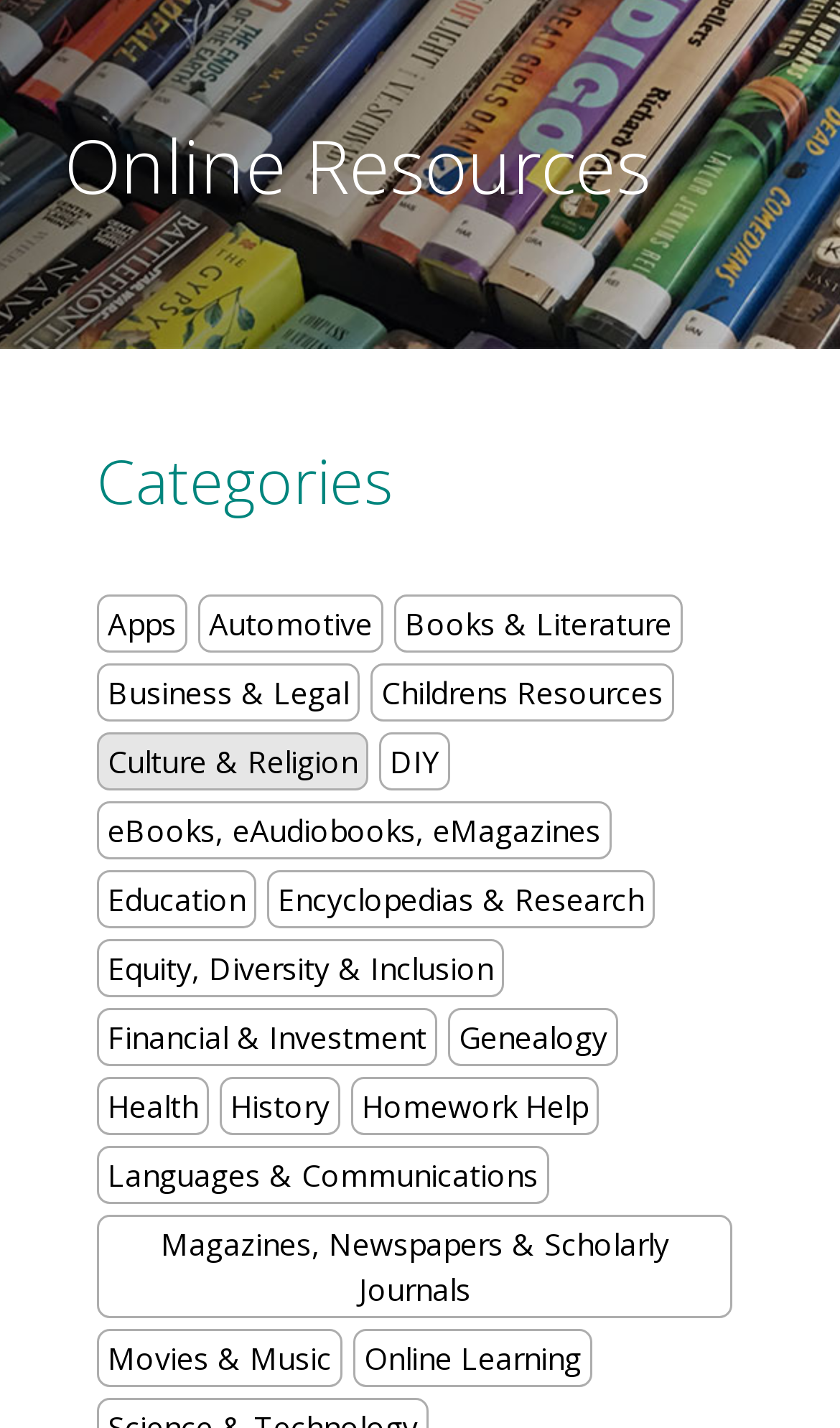Determine the bounding box coordinates for the UI element with the following description: "Equity, Diversity & Inclusion". The coordinates should be four float numbers between 0 and 1, represented as [left, top, right, bottom].

[0.115, 0.658, 0.6, 0.698]